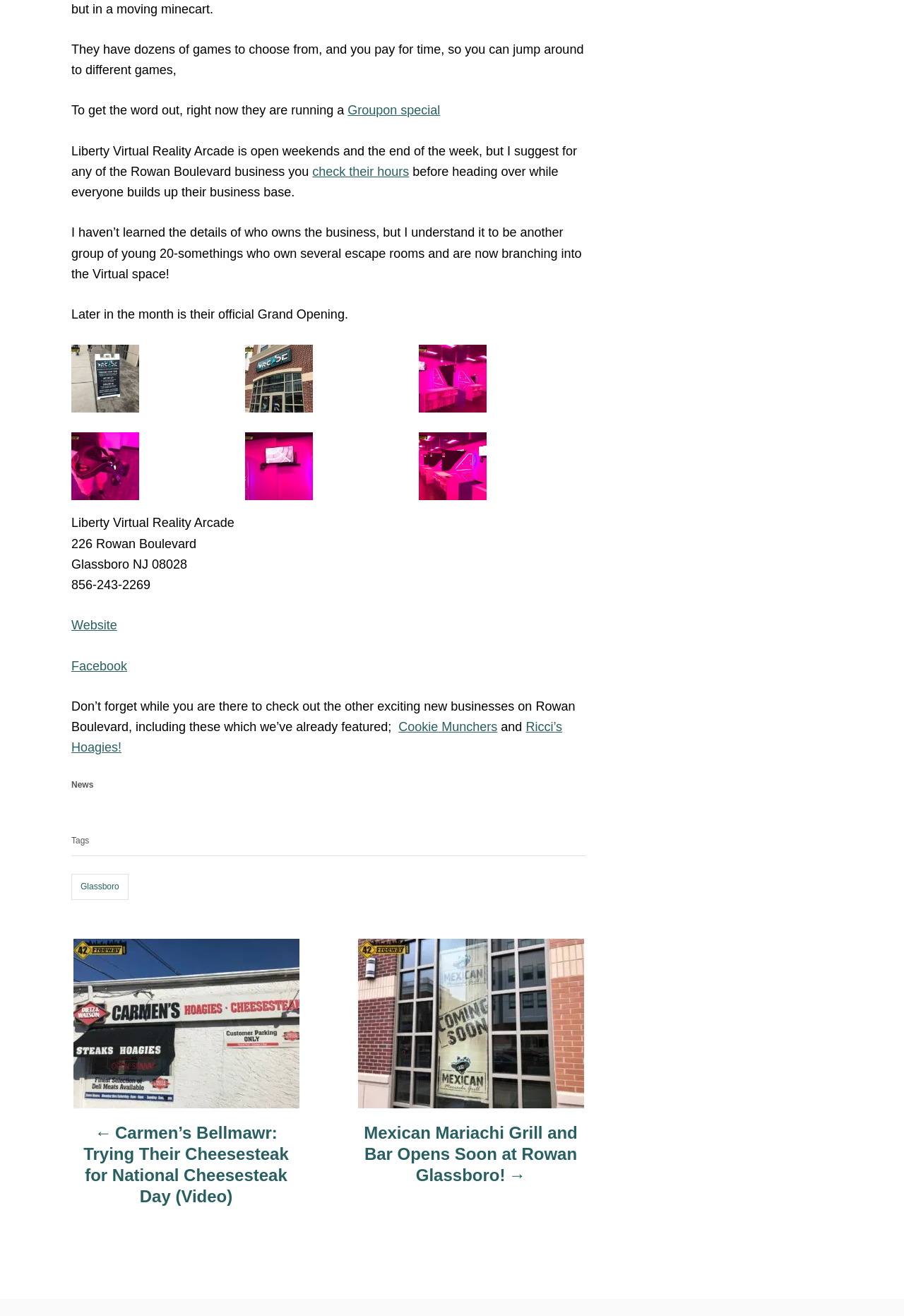What is the name of the social media platform linked to the arcade?
Use the image to answer the question with a single word or phrase.

Facebook